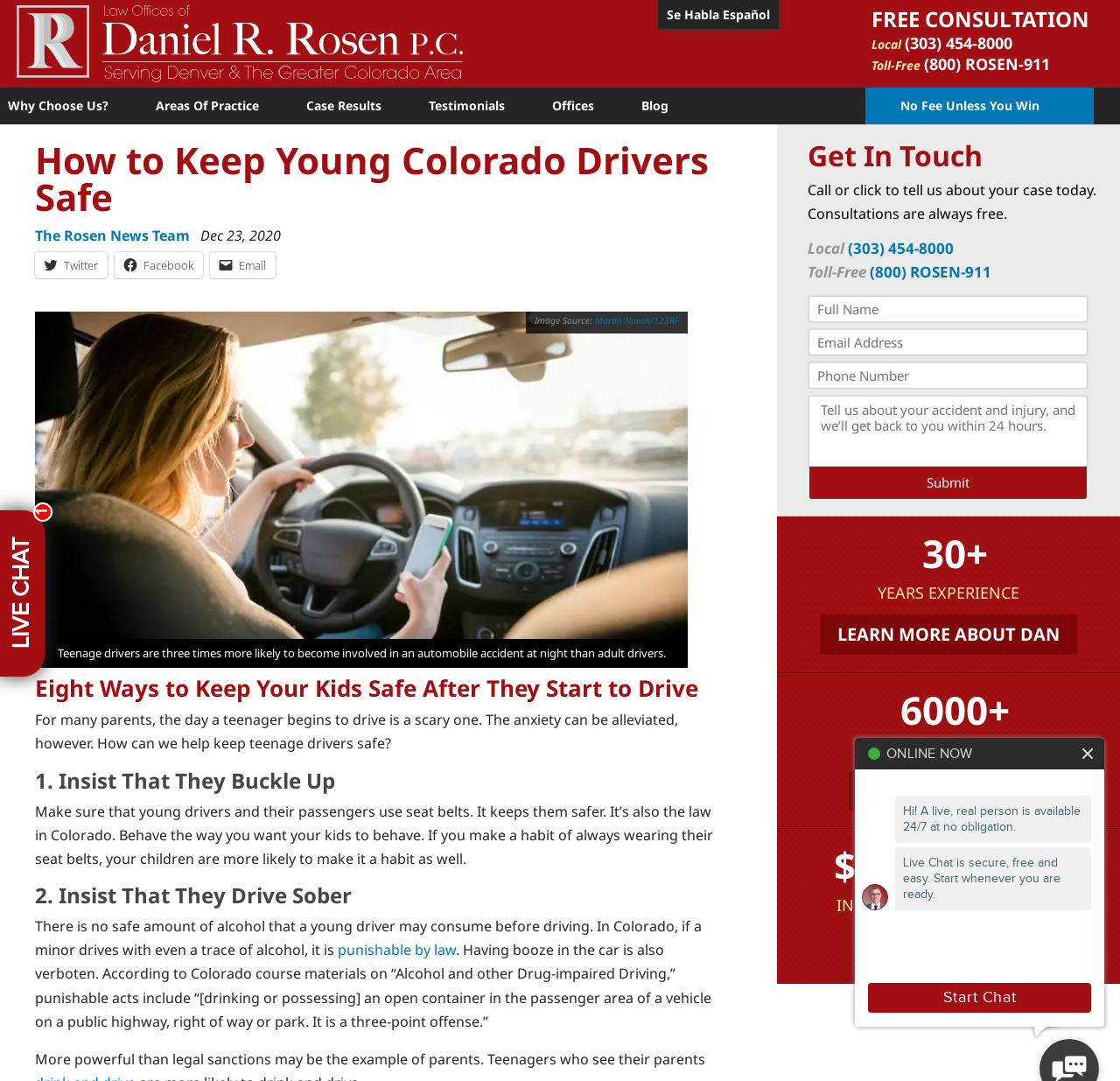Please find and give the text of the main heading on the webpage.

How to Keep Young Colorado Drivers Safe